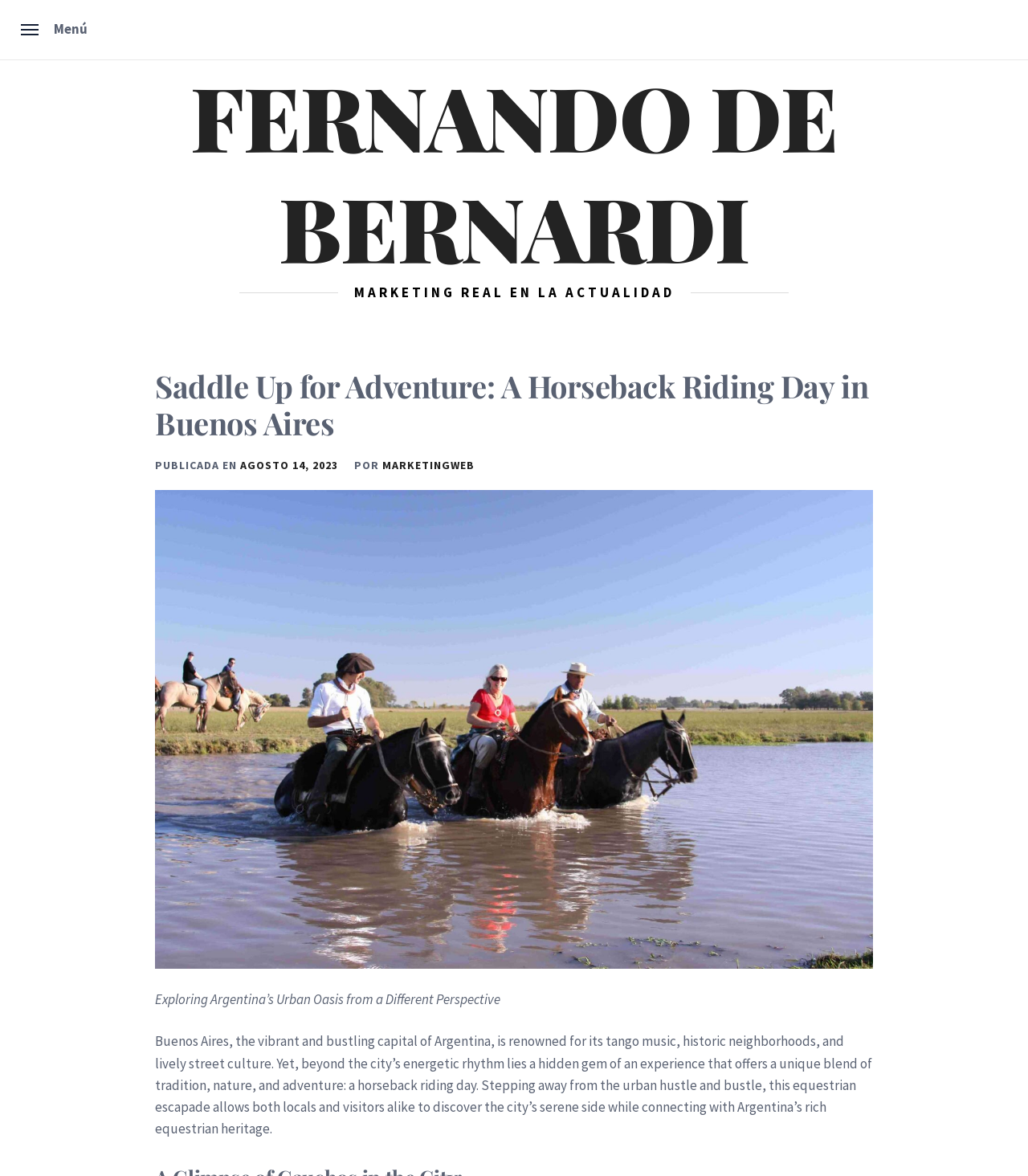Give a detailed account of the webpage, highlighting key information.

The webpage is about a horseback riding day in Buenos Aires, Argentina. At the top left corner, there is a small logo with a link and an image. Next to it, there is a "Menú" button. 

On the top center of the page, there is a large header with the title "Saddle Up for Adventure: A Horseback Riding Day in Buenos Aires" and a subheading with the publication date "AGOSTO 14, 2023" and the author "FERNANDO DE BERNARDI". 

Below the header, there is a large image that takes up most of the width of the page, with a caption "A Horseback Riding Day in Buenos Aires". 

Under the image, there is a paragraph of text that describes the experience of horseback riding in Buenos Aires, highlighting the city's urban oasis and the opportunity to connect with Argentina's equestrian heritage. 

On the top right corner, there is a link to "MARKETINGWEB" and a heading "MARKETING REAL EN LA ACTUALIDAD".